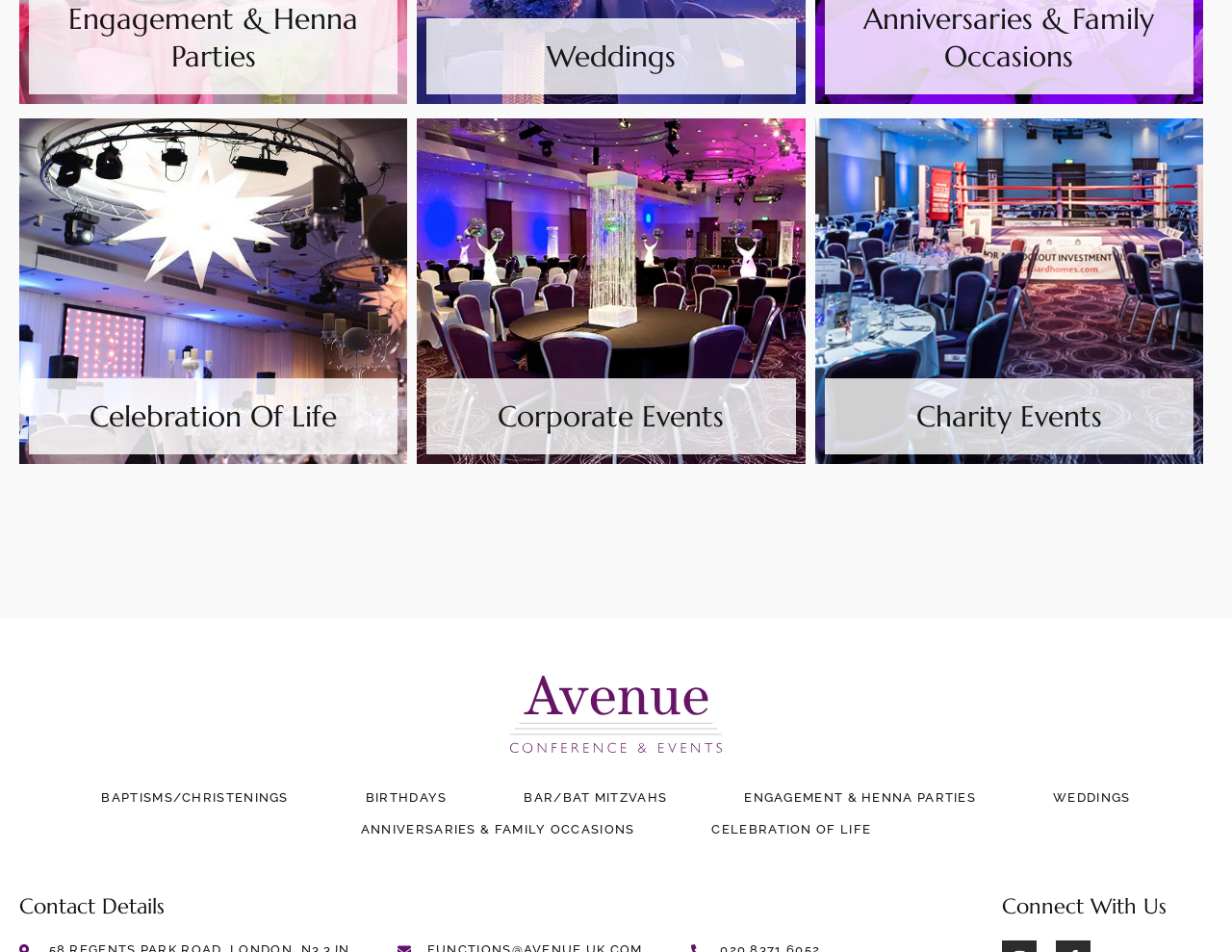Identify the bounding box of the HTML element described here: "Anniversaries & Family Occasions". Provide the coordinates as four float numbers between 0 and 1: [left, top, right, bottom].

[0.293, 0.865, 0.515, 0.898]